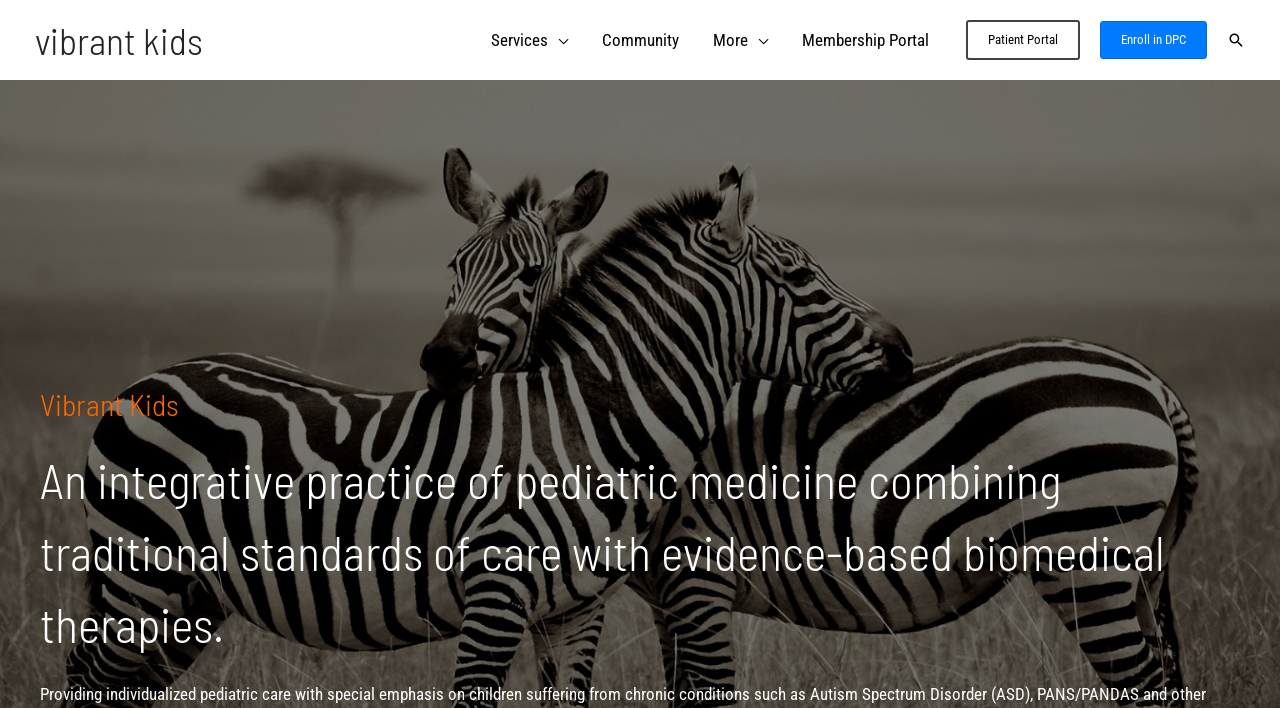What is the name of the pediatric medicine practice?
Please give a detailed and elaborate answer to the question.

I found the answer by looking at the link element with the text 'vibrant kids' at the top of the webpage, which suggests that it is the name of the practice.